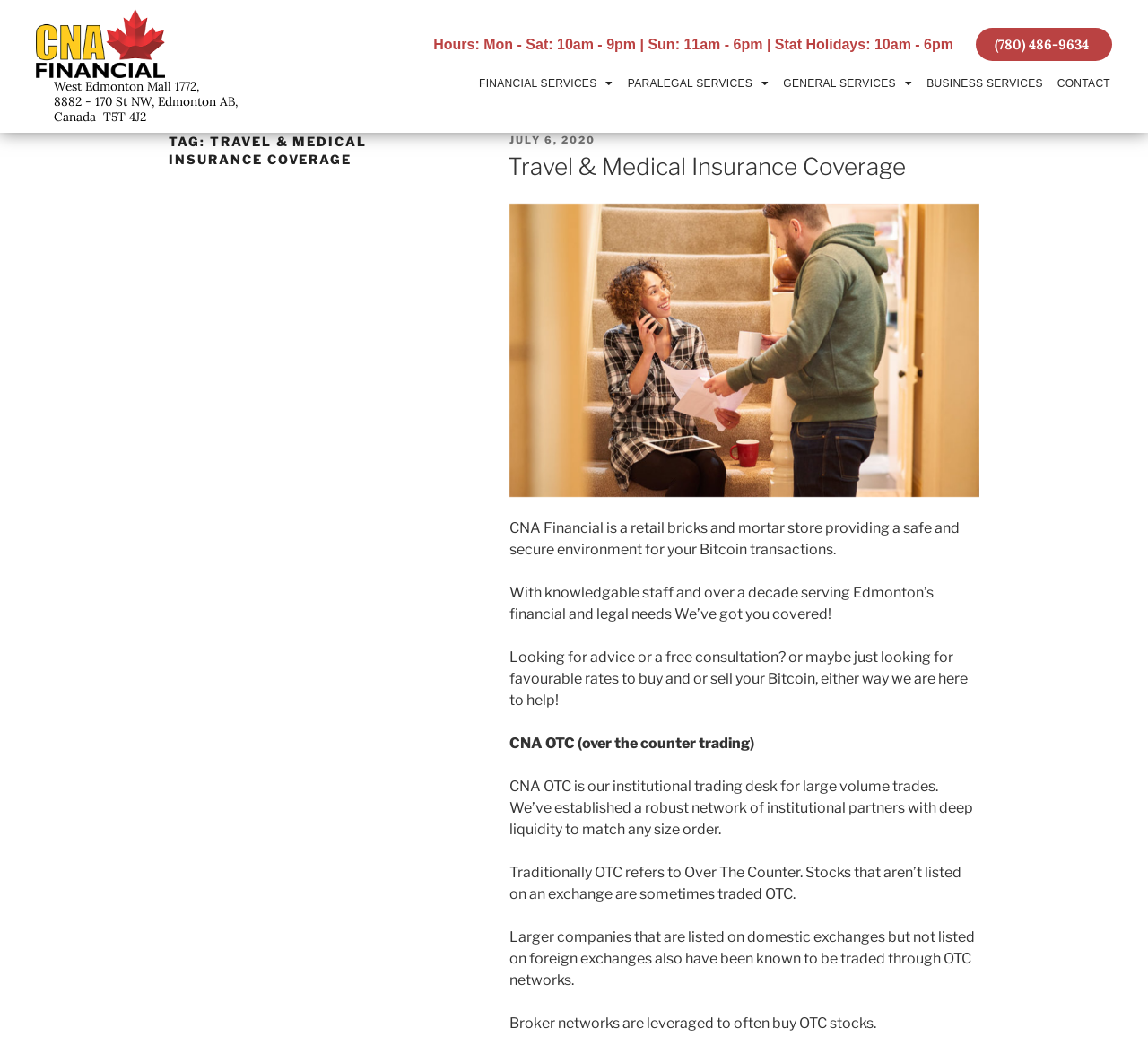Please identify the bounding box coordinates of the area that needs to be clicked to follow this instruction: "View the 'Latest News'".

None